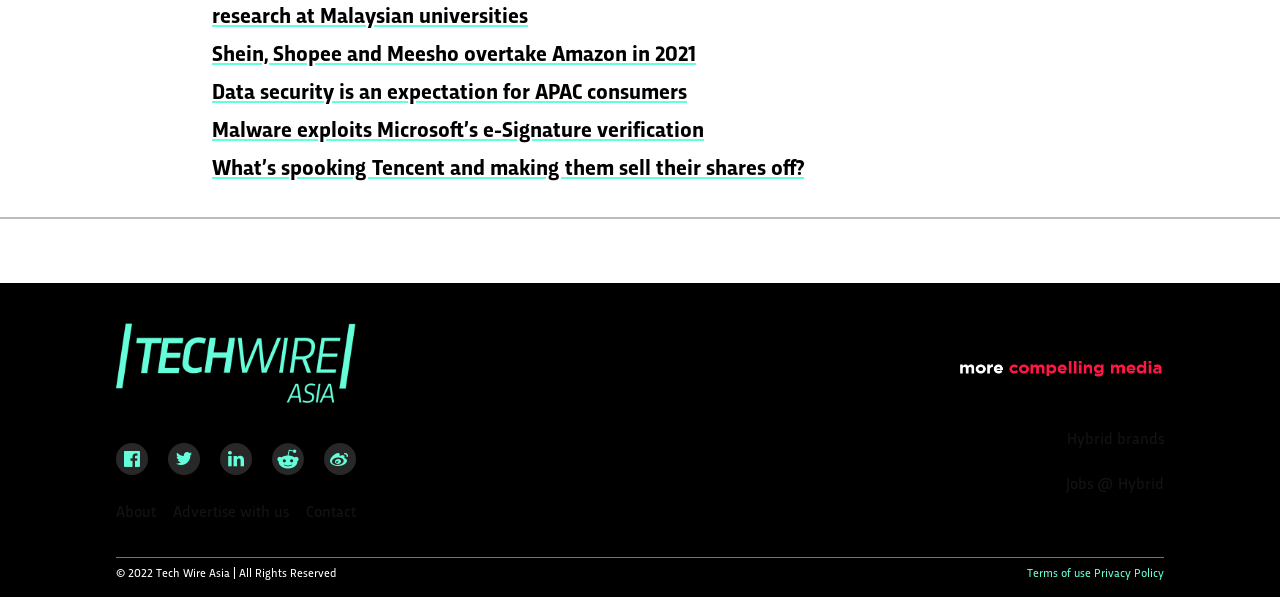Please identify the bounding box coordinates of the clickable area that will allow you to execute the instruction: "View About page".

[0.091, 0.848, 0.122, 0.873]